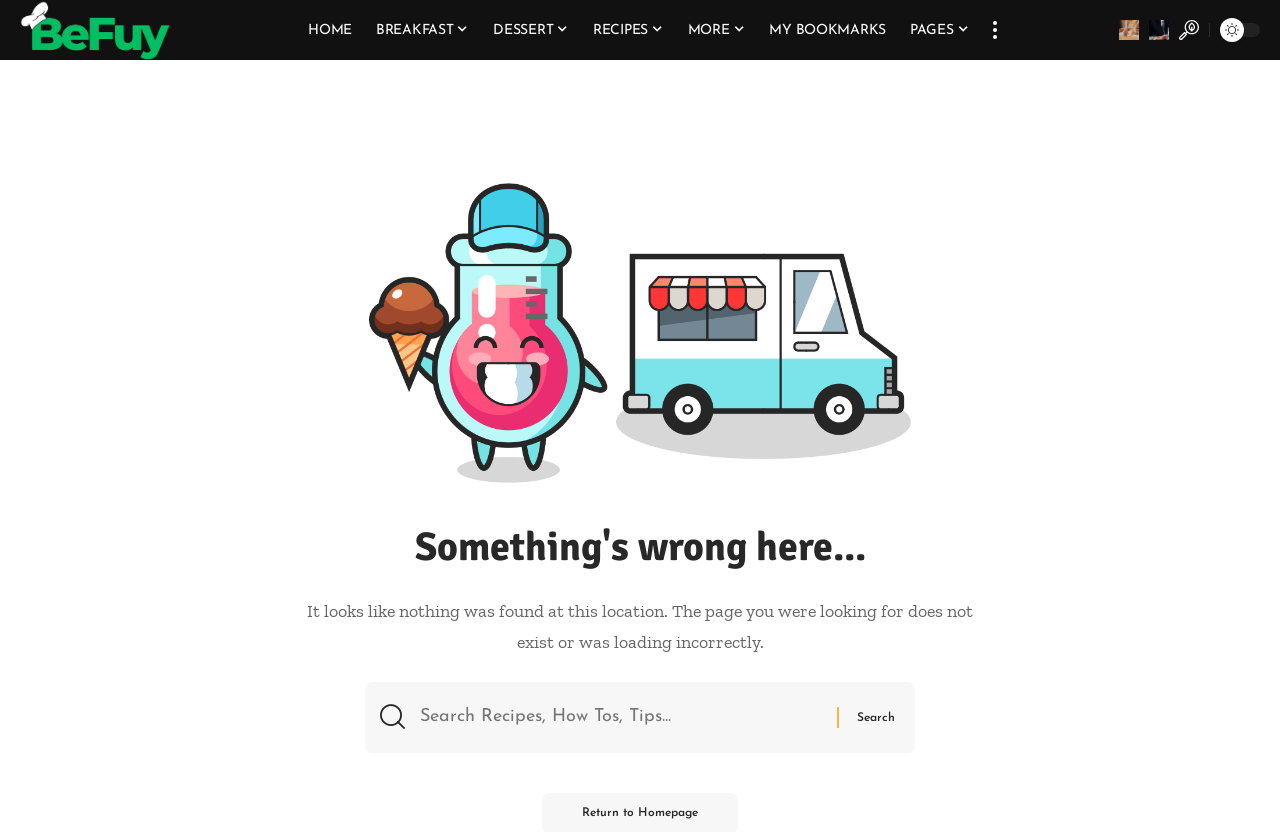Locate and generate the text content of the webpage's heading.

Something's wrong here...